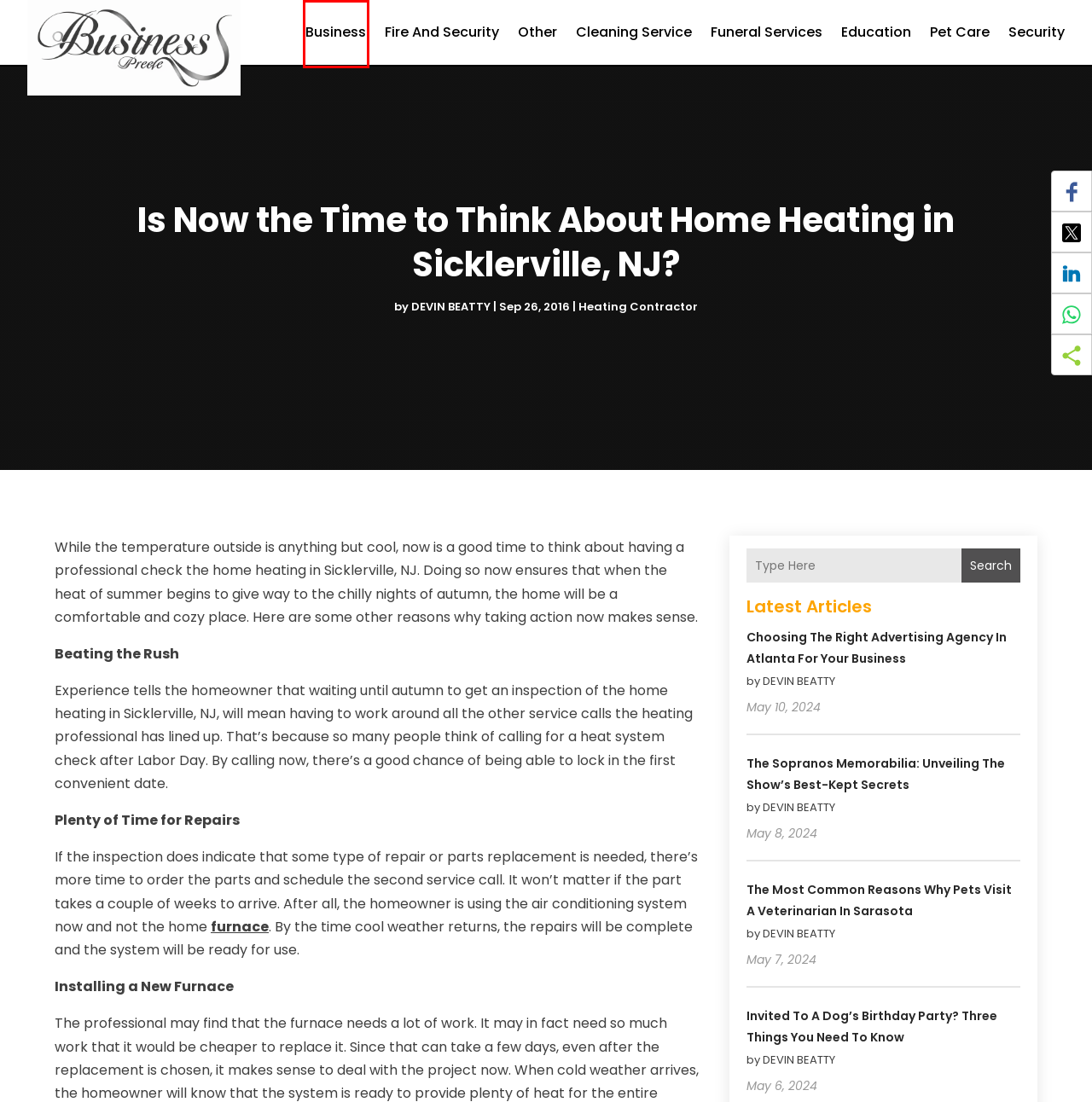Examine the screenshot of a webpage with a red bounding box around a specific UI element. Identify which webpage description best matches the new webpage that appears after clicking the element in the red bounding box. Here are the candidates:
A. The Sopranos Memorabilia: Unveiling the Show's Best-Kept Secrets - Business Spree
B. Cleaning Service Archives - Business Spree
C. Choosing the Right Advertising Agency in Atlanta for Your Business - Business Spree
D. Business Archives - Business Spree
E. Funeral Services Archives - Business Spree
F. Other Archives - Business Spree
G. June 2020 - Business Spree
H. Invited to a Dog's Birthday Party? Three Things You Need to Know - Business Spree

D